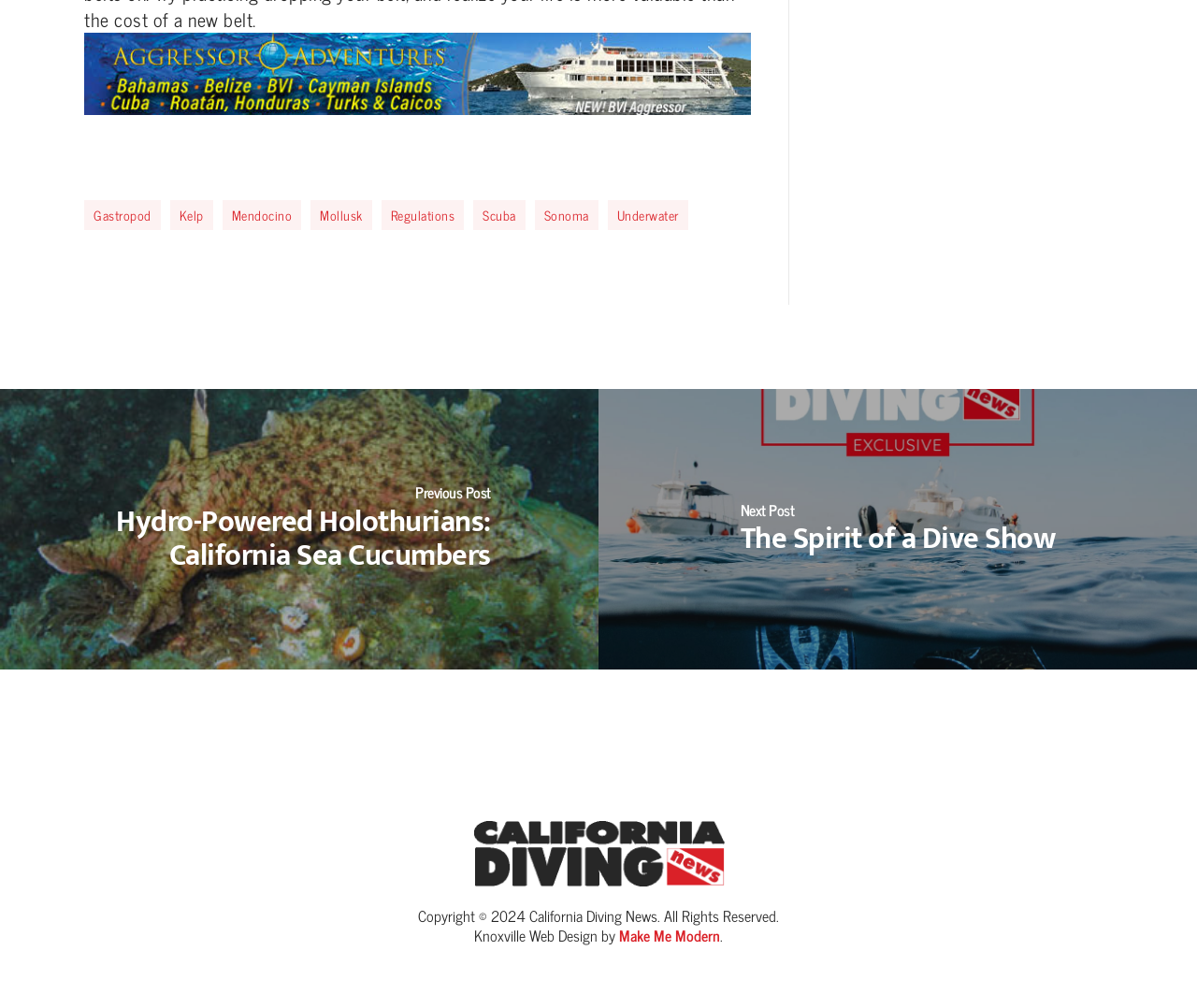Using the webpage screenshot, locate the HTML element that fits the following description and provide its bounding box: "gastropod".

[0.07, 0.198, 0.134, 0.228]